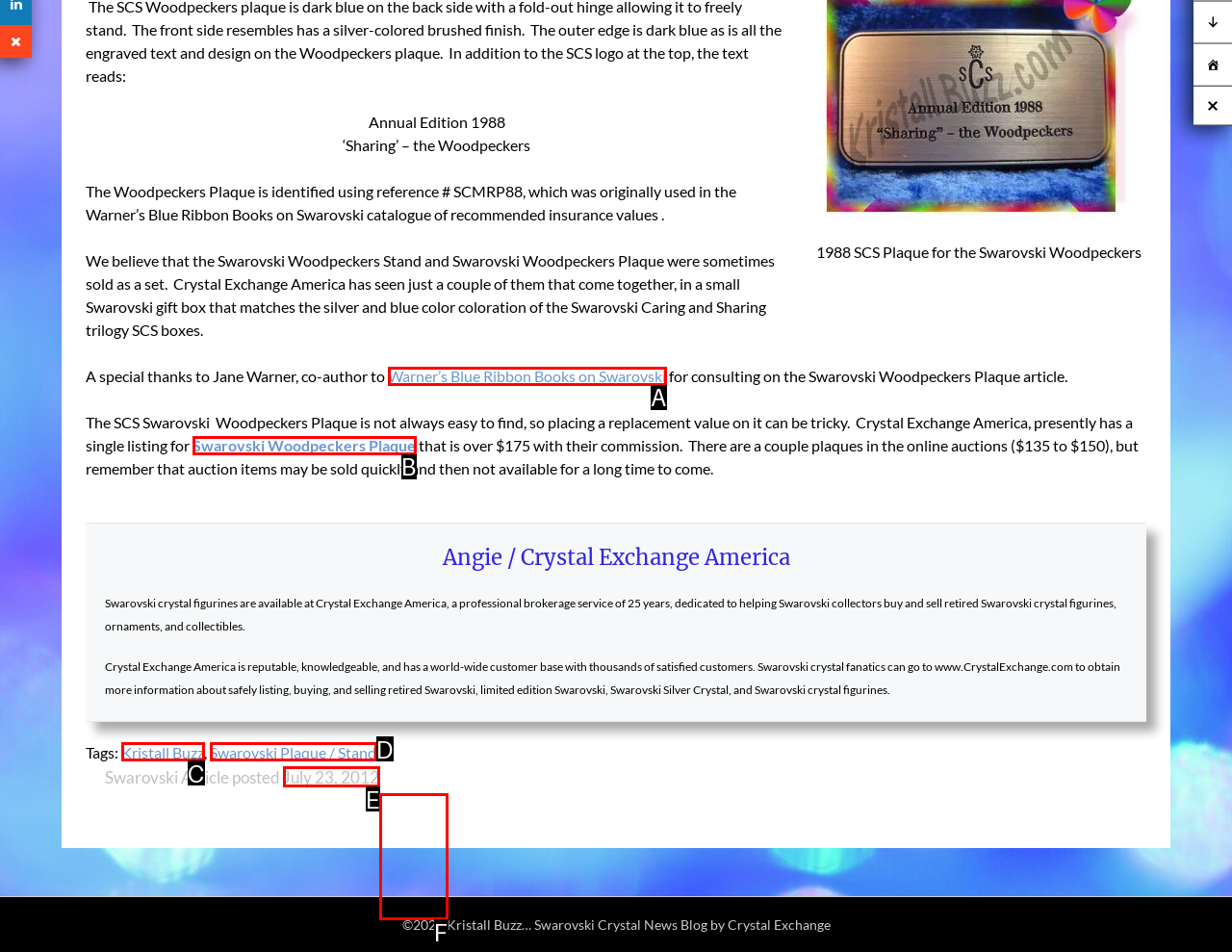With the description: Home, find the option that corresponds most closely and answer with its letter directly.

None